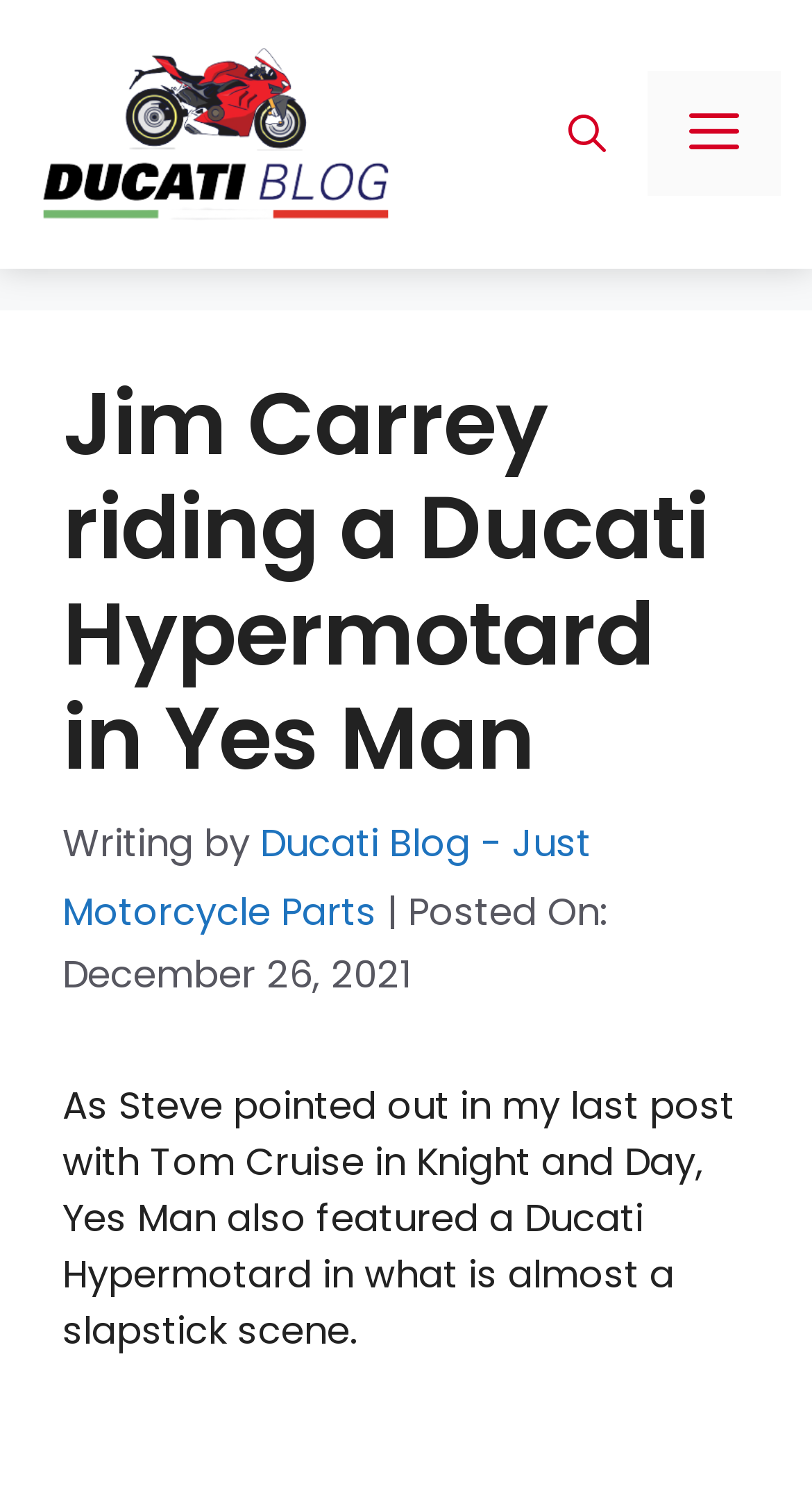What is the name of the movie mentioned in the article?
Your answer should be a single word or phrase derived from the screenshot.

Yes Man